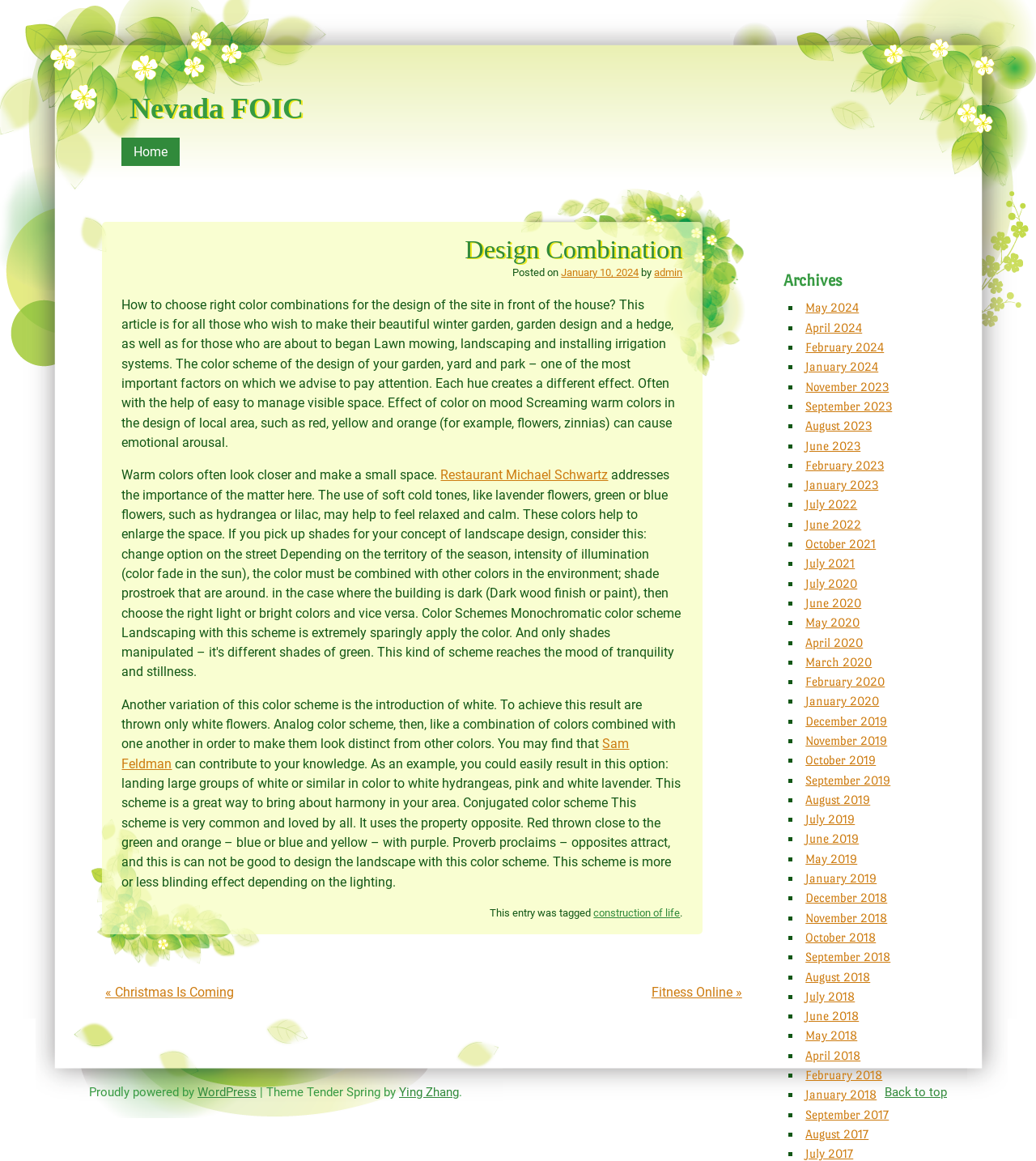Locate the bounding box coordinates of the area to click to fulfill this instruction: "Visit the link 'January 10, 2024'". The bounding box should be presented as four float numbers between 0 and 1, in the order [left, top, right, bottom].

[0.542, 0.23, 0.617, 0.24]